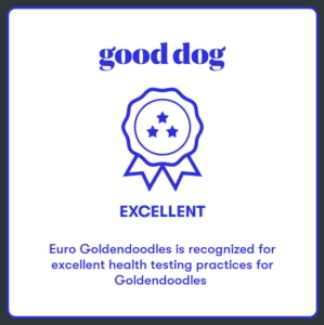Give a detailed explanation of what is happening in the image.

The image features a badge from "Good Dog," proudly displaying the word "EXCELLENT" in bold, inviting blue typography. This emblem signifies that Euro Goldendoodles is recognized for its outstanding health testing practices specifically for Goldendoodles, reflecting a commitment to canine health and well-being. The design includes a circular badge with stars, symbolizing quality and excellence in breeding standards. This recognition highlights the organization's dedication to ensuring the health and quality of their puppies, instilling confidence in potential pet owners.